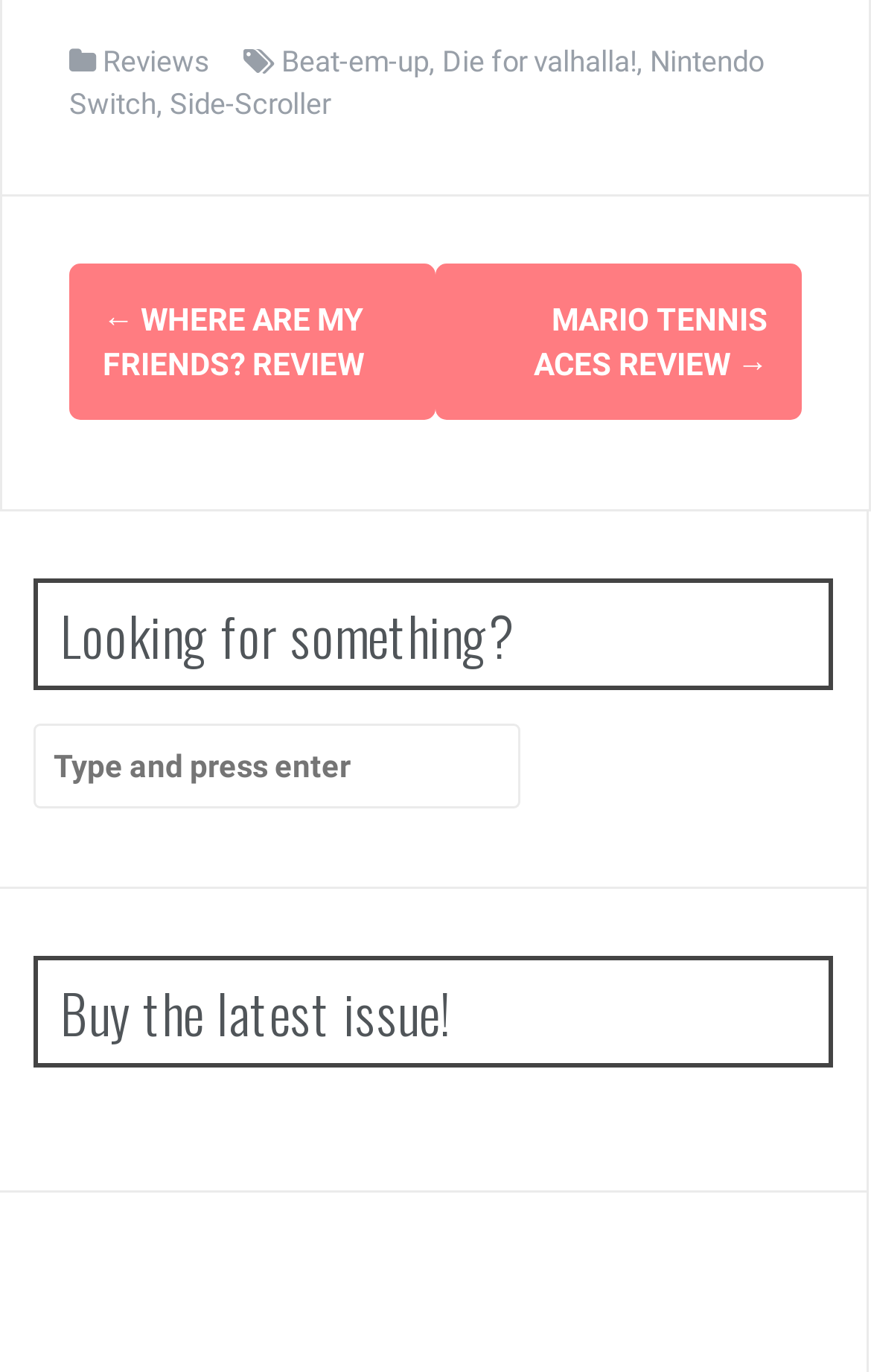Determine the bounding box coordinates for the HTML element described here: "Side-Scroller".

[0.195, 0.064, 0.379, 0.088]